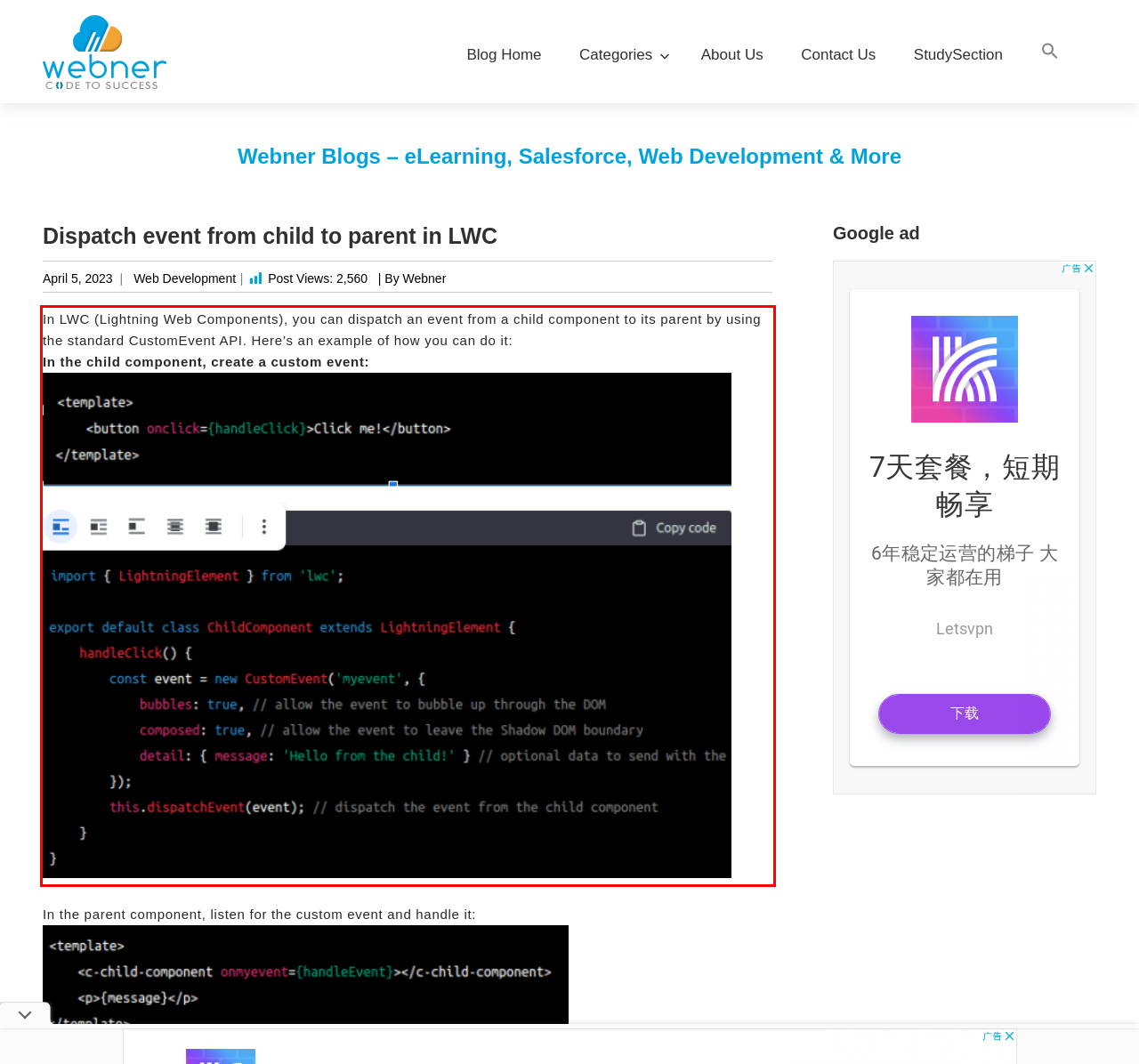Please extract the text content within the red bounding box on the webpage screenshot using OCR.

In LWC (Lightning Web Components), you can dispatch an event from a child component to its parent by using the standard CustomEvent API. Here’s an example of how you can do it: In the child component, create a custom event: